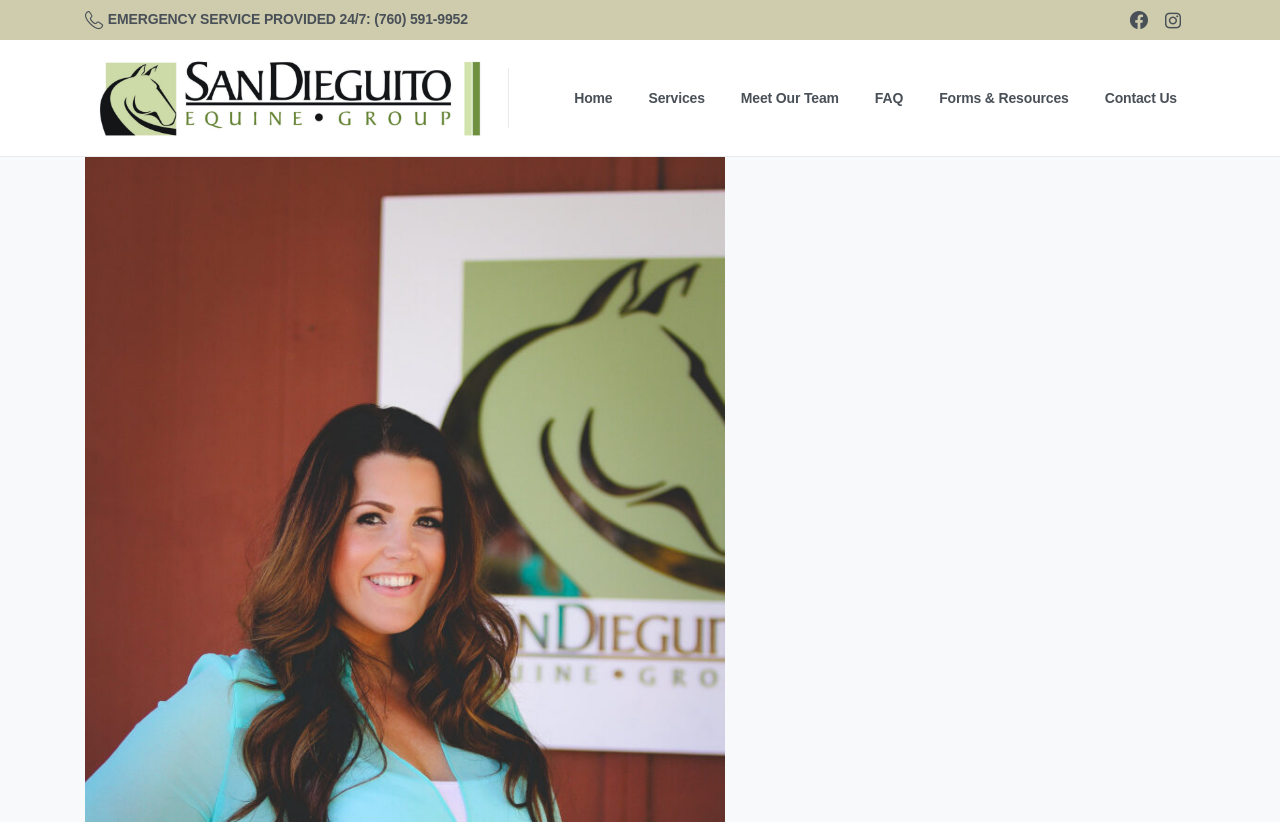Determine the bounding box for the UI element as described: "Forms & Resources". The coordinates should be represented as four float numbers between 0 and 1, formatted as [left, top, right, bottom].

[0.727, 0.092, 0.841, 0.146]